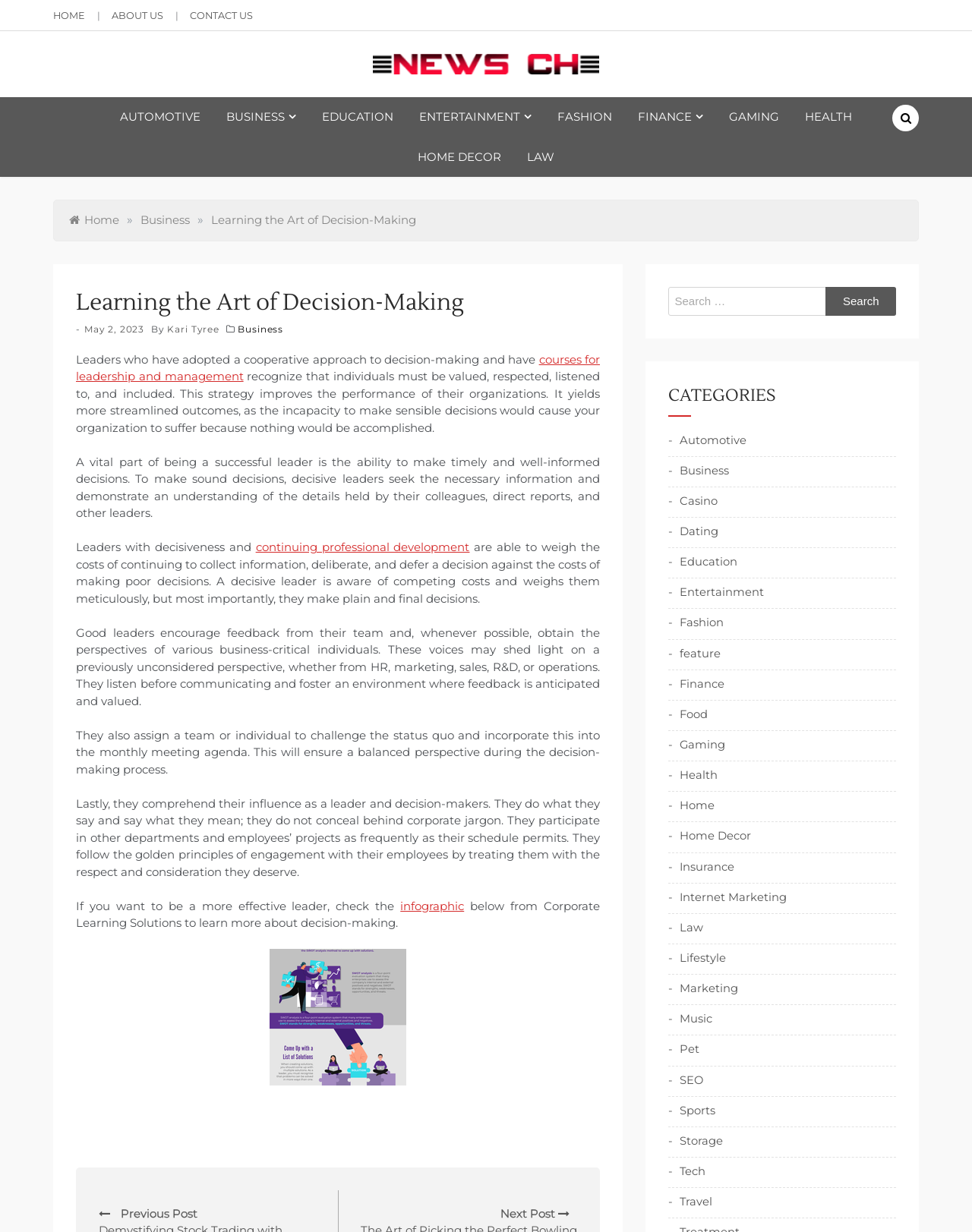What is the purpose of a decisive leader?
Utilize the information in the image to give a detailed answer to the question.

I found the purpose of a decisive leader by reading the article content, which states that 'A vital part of being a successful leader is the ability to make timely and well-informed decisions'.